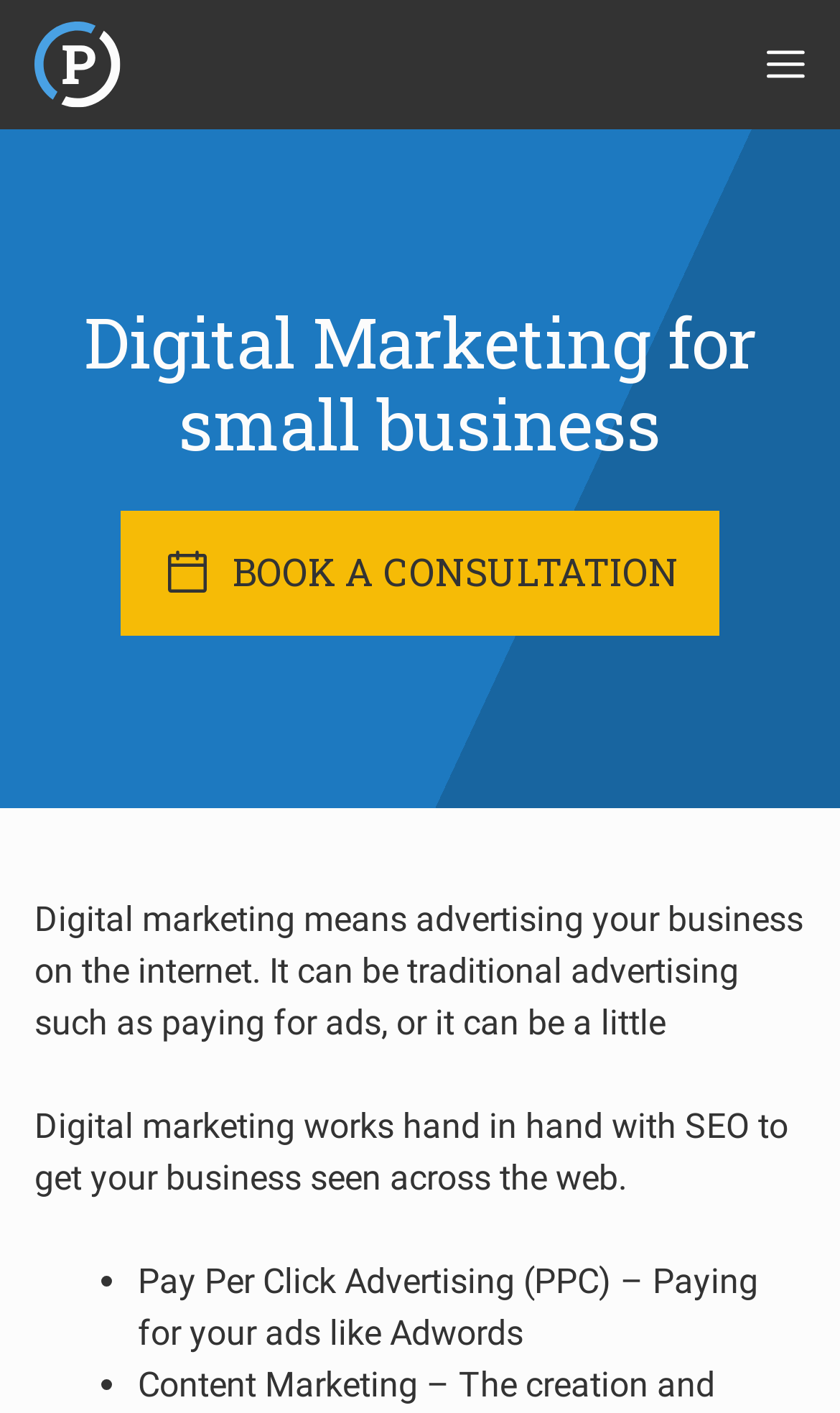Generate a thorough caption detailing the webpage content.

The webpage is about digital marketing for small businesses, with the title "Digital Marketing for small business - Proton Creative" at the top. On the top-left corner, there is a link to "Proton Creative" accompanied by an image with the same name. On the top-right corner, there is a button labeled "MENU" that controls a mobile menu.

Below the title, there is a heading that reads "Digital Marketing for small business". Underneath this heading, there is a link to "BOOK A CONSULTATION" with an image to its left. 

The main content of the webpage is divided into three paragraphs. The first paragraph explains that digital marketing means advertising a business on the internet, which can be traditional advertising or other forms. The second paragraph describes how digital marketing works hand in hand with SEO to get a business seen across the web.

The third section is a list of digital marketing services, marked by bullet points. The first item on the list is "Pay Per Click Advertising (PPC) – Paying for your ads like Adwords". There are likely more items on the list, but they are not shown in the provided accessibility tree.